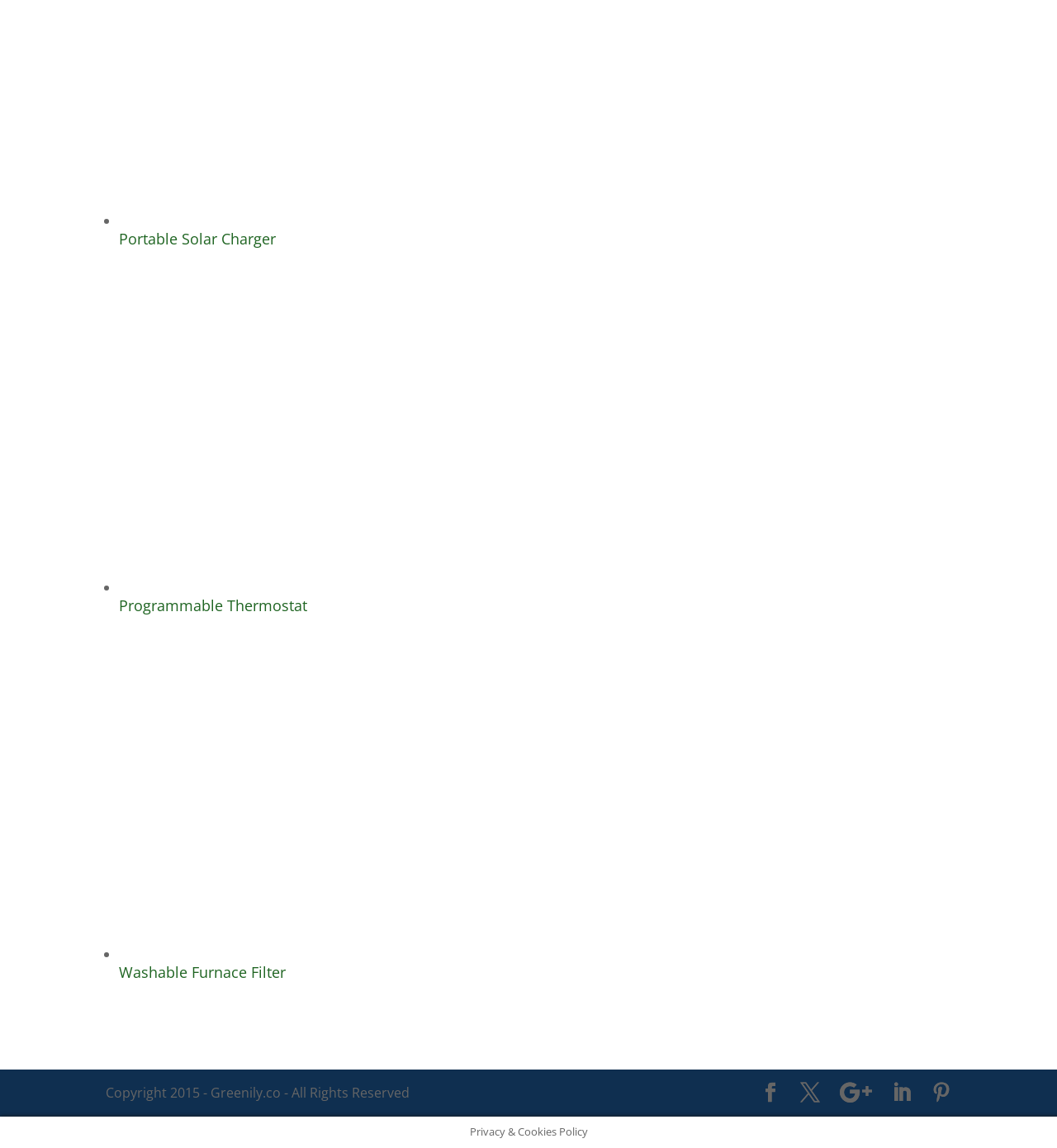Using the format (top-left x, top-left y, bottom-right x, bottom-right y), and given the element description, identify the bounding box coordinates within the screenshot: Washable Furnace Filter

[0.112, 0.541, 0.9, 0.86]